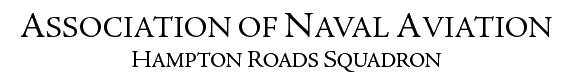What is the location associated with the organization?
Please respond to the question with a detailed and well-explained answer.

The organization is associated with the Hampton Roads area of Virginia, as indicated by the mention of 'Hampton Roads Squadron' and the emphasis on promoting and supporting naval aviation efforts in the region.